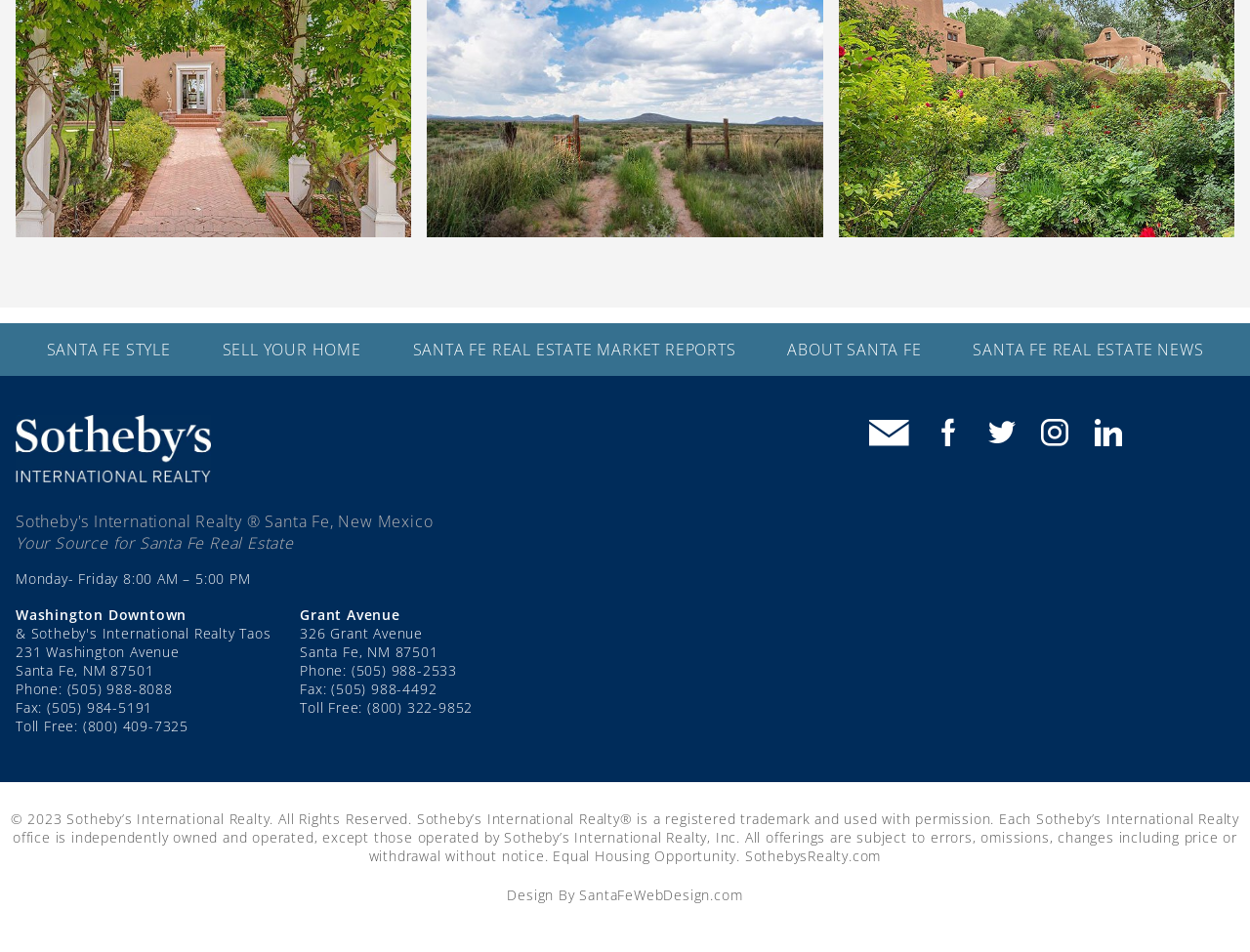Specify the bounding box coordinates of the element's area that should be clicked to execute the given instruction: "Contact us through 'Contact Us Page'". The coordinates should be four float numbers between 0 and 1, i.e., [left, top, right, bottom].

[0.695, 0.436, 0.744, 0.475]